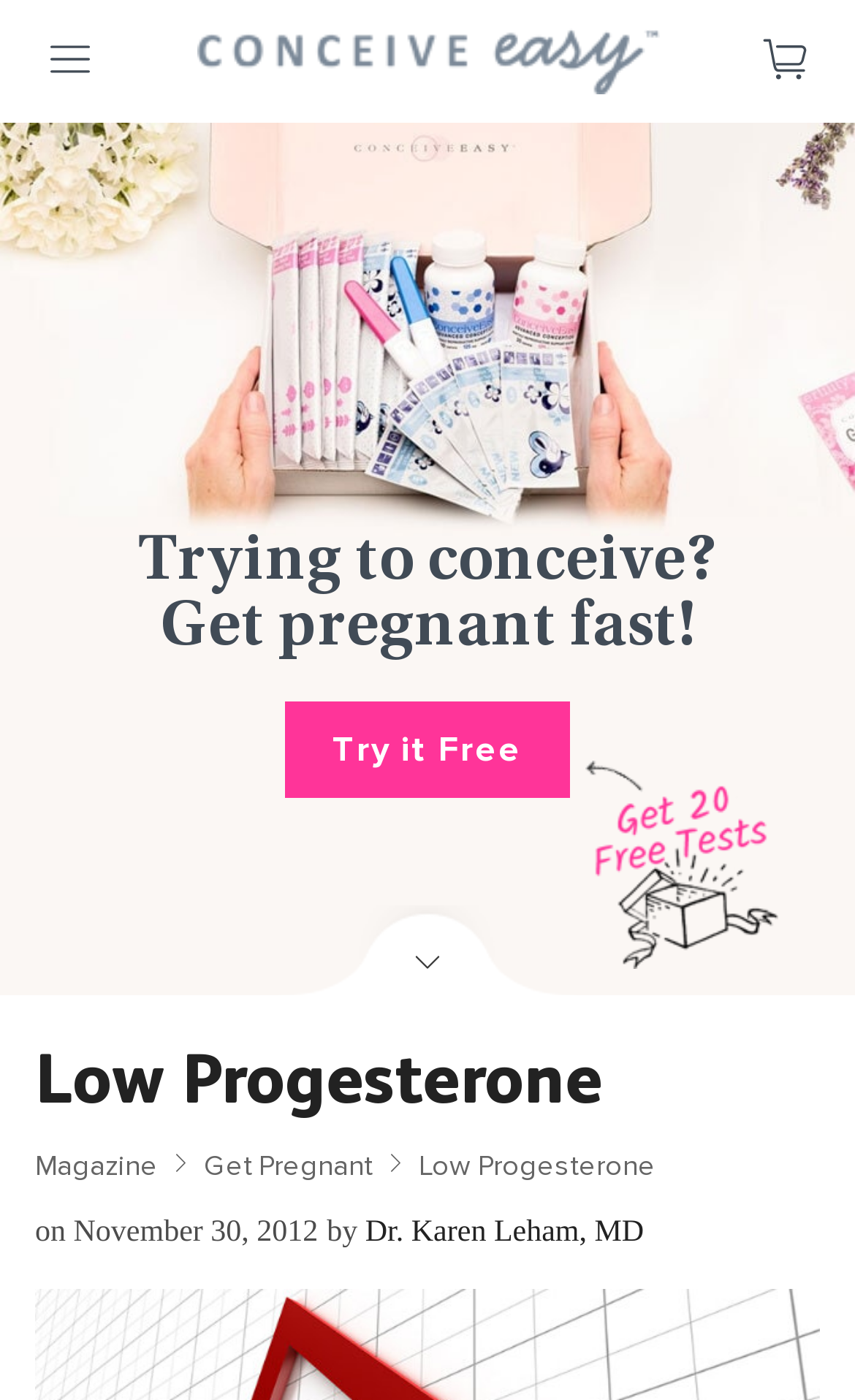Reply to the question below using a single word or brief phrase:
What is the name of the website?

ConceiveEasy